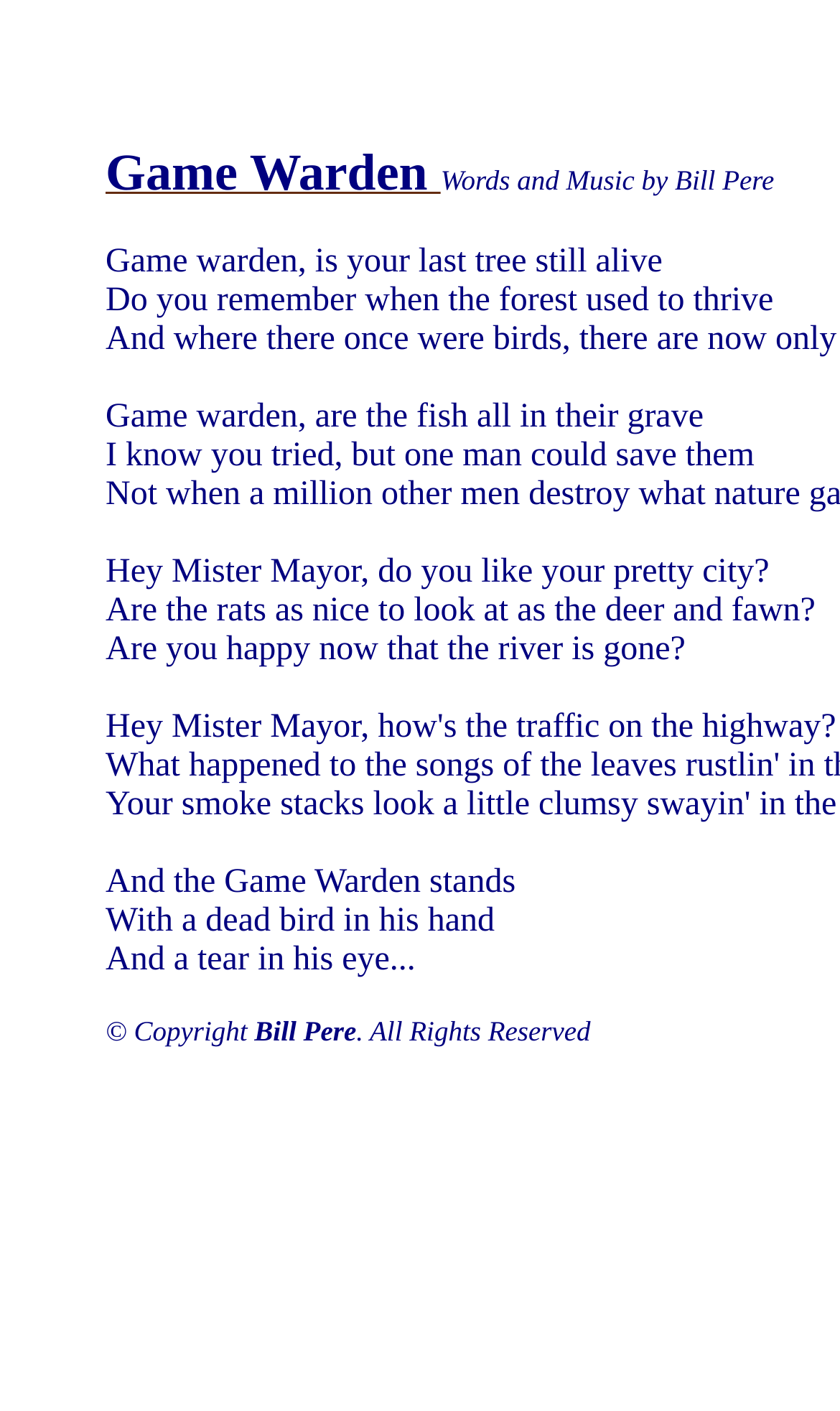Answer the question below in one word or phrase:
What is the last line of the song lyrics?

And a tear in his eye...